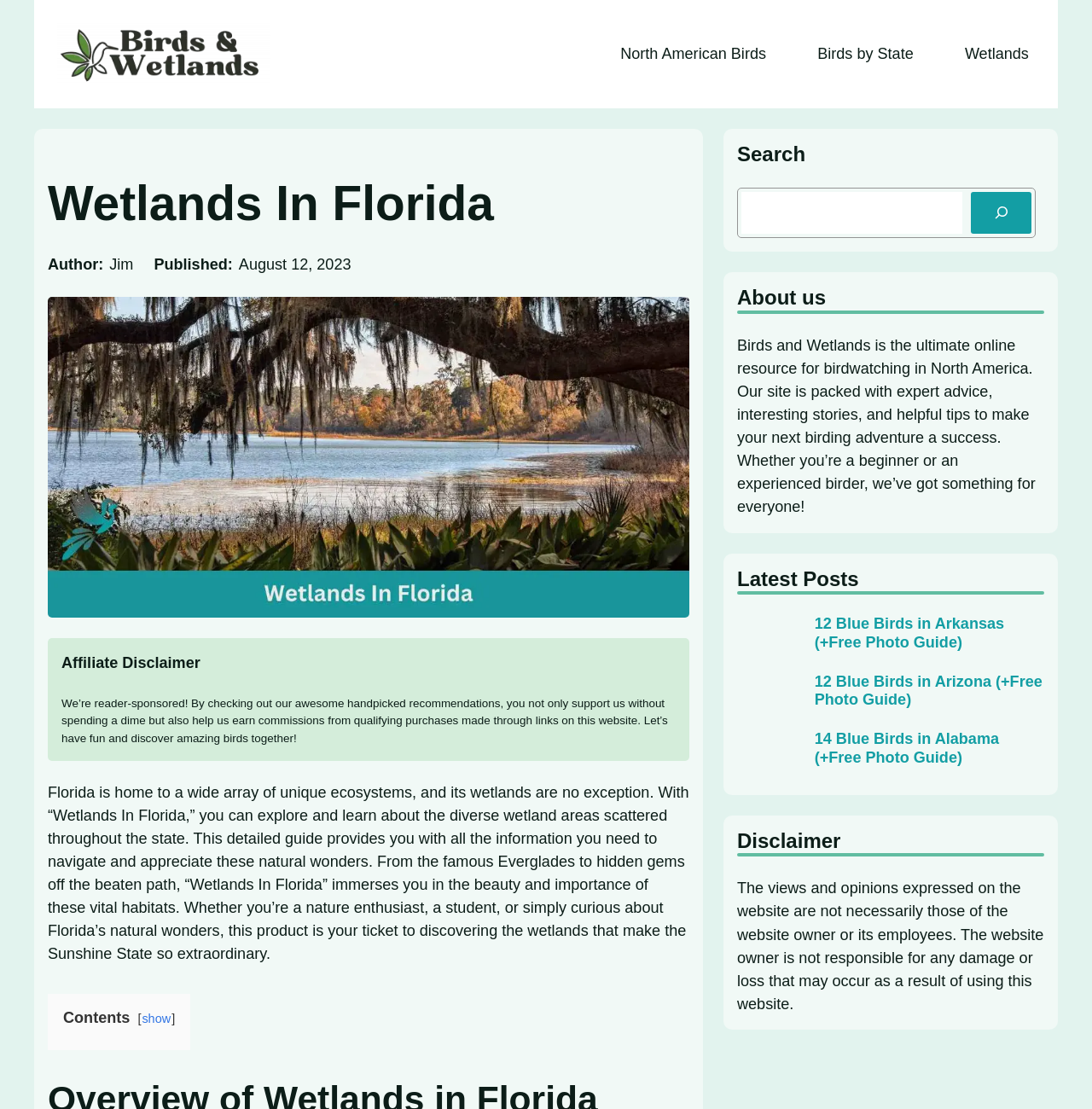What is the purpose of the 'Wetlands In Florida' guide?
Could you answer the question in a detailed manner, providing as much information as possible?

The 'Wetlands In Florida' guide is intended to provide users with information to navigate and appreciate the beauty and importance of wetland areas in Florida, suggesting that its purpose is to facilitate exploration and learning about these natural wonders.